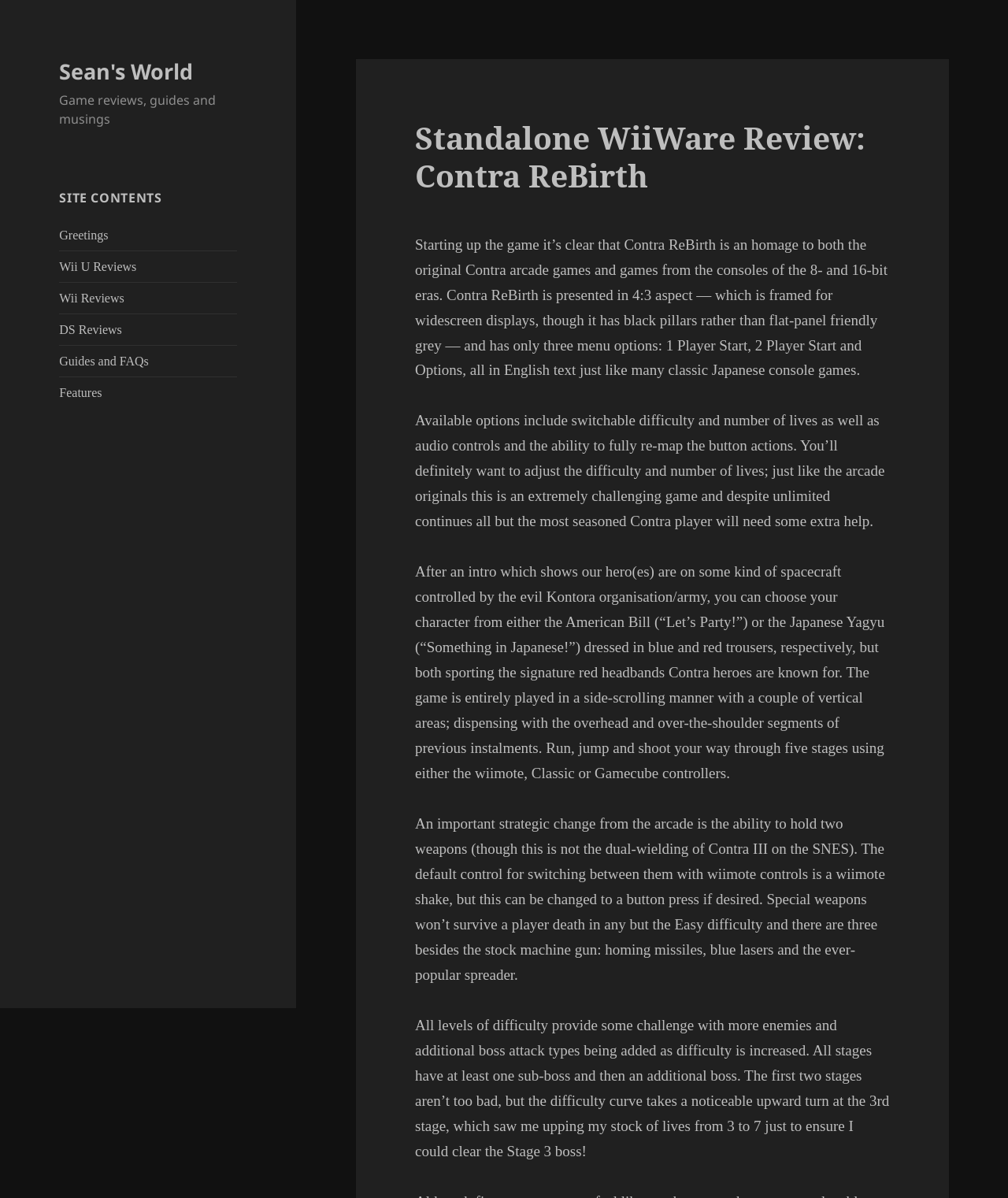Please identify the bounding box coordinates for the region that you need to click to follow this instruction: "Check the Site Contents".

[0.059, 0.157, 0.235, 0.173]